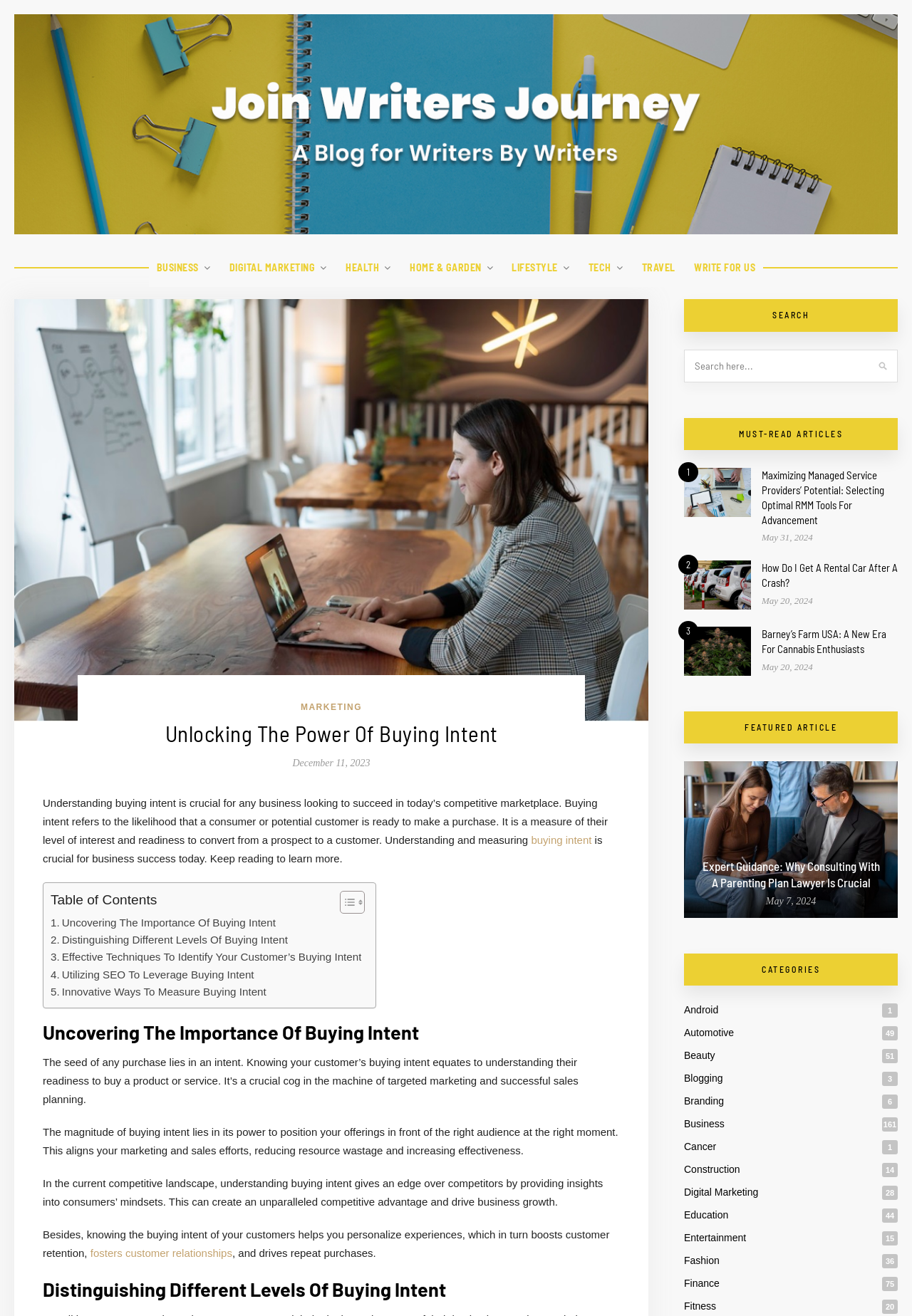Please mark the clickable region by giving the bounding box coordinates needed to complete this instruction: "Learn more about 'RMM Tools'".

[0.75, 0.369, 0.823, 0.378]